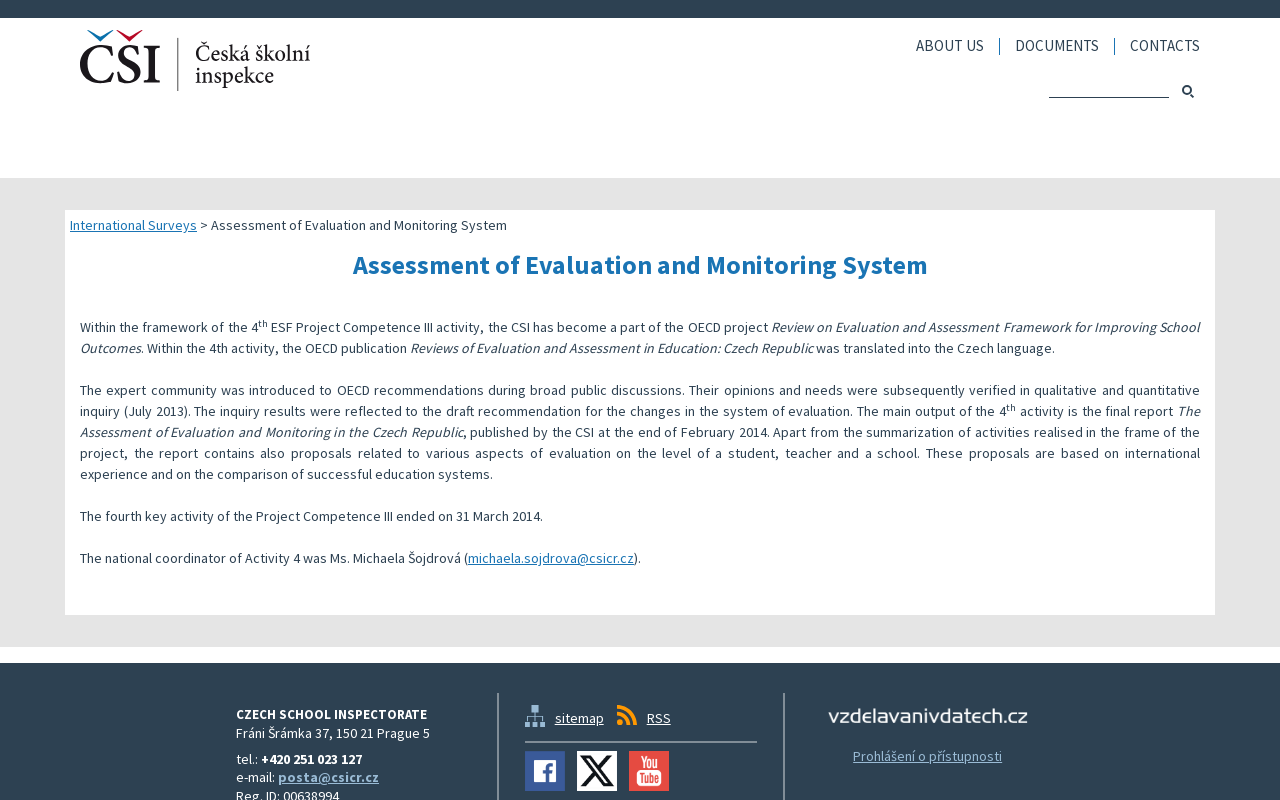Given the element description "A-Z site index" in the screenshot, predict the bounding box coordinates of that UI element.

None